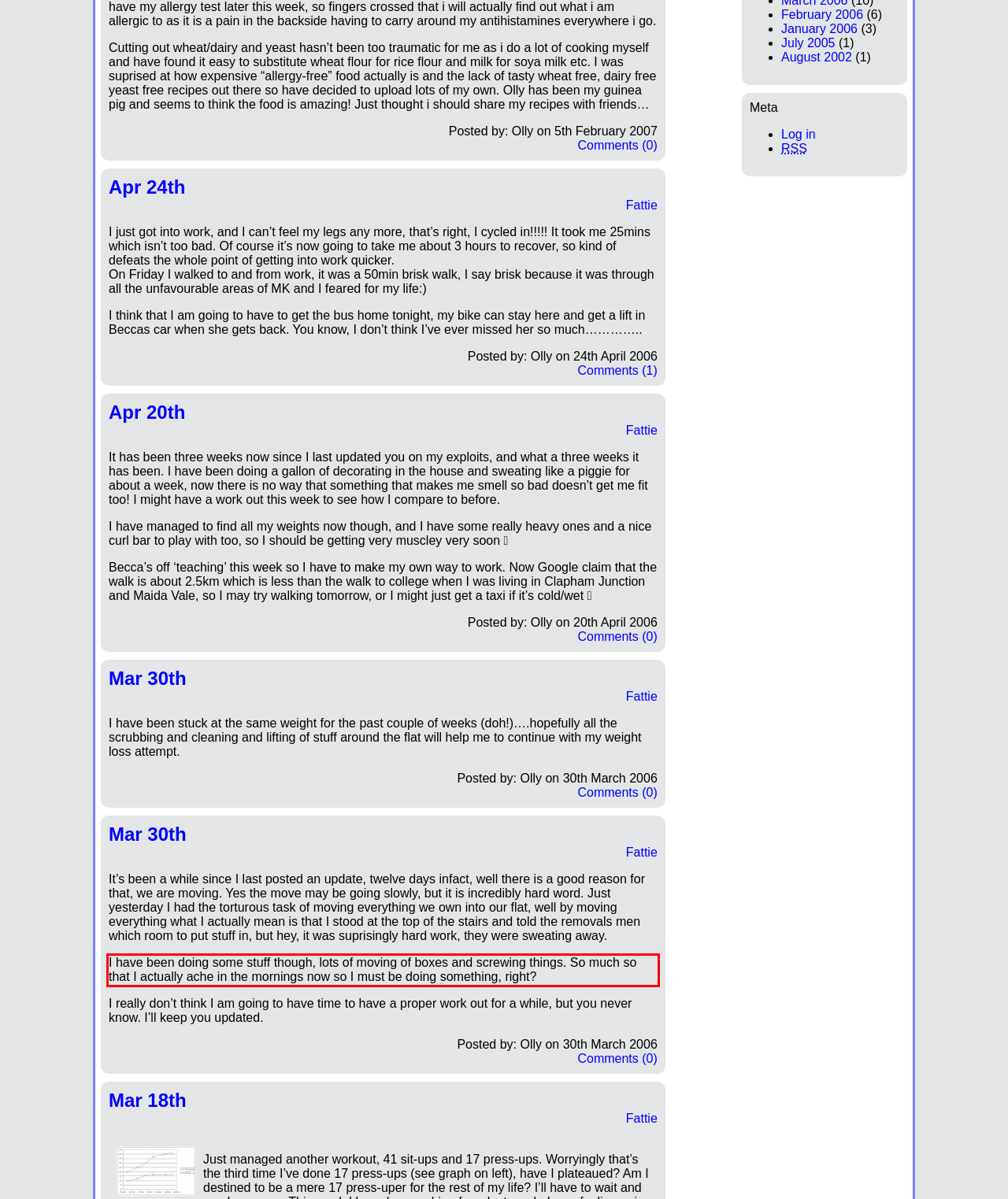Please analyze the screenshot of a webpage and extract the text content within the red bounding box using OCR.

I have been doing some stuff though, lots of moving of boxes and screwing things. So much so that I actually ache in the mornings now so I must be doing something, right?